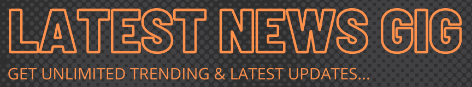Give a comprehensive caption for the image.

The image features the logo of "LATEST NEWS GIG," designed to capture attention with bold, prominent text. The phrase "LATEST NEWS GIG" is styled in striking typography, highlighted in an orange hue against a textured dark background, creating a visually dynamic contrast. This design element signifies the platform's focus on delivering the most current and trending updates. Below the main title, a tagline reads "GET UNLIMITED TRENDING & LATEST UPDATES…," further emphasizing the site's commitment to timely news and information. Overall, the image serves as a vibrant banner that invites viewers to engage with the latest happenings and news stories available through the platform.